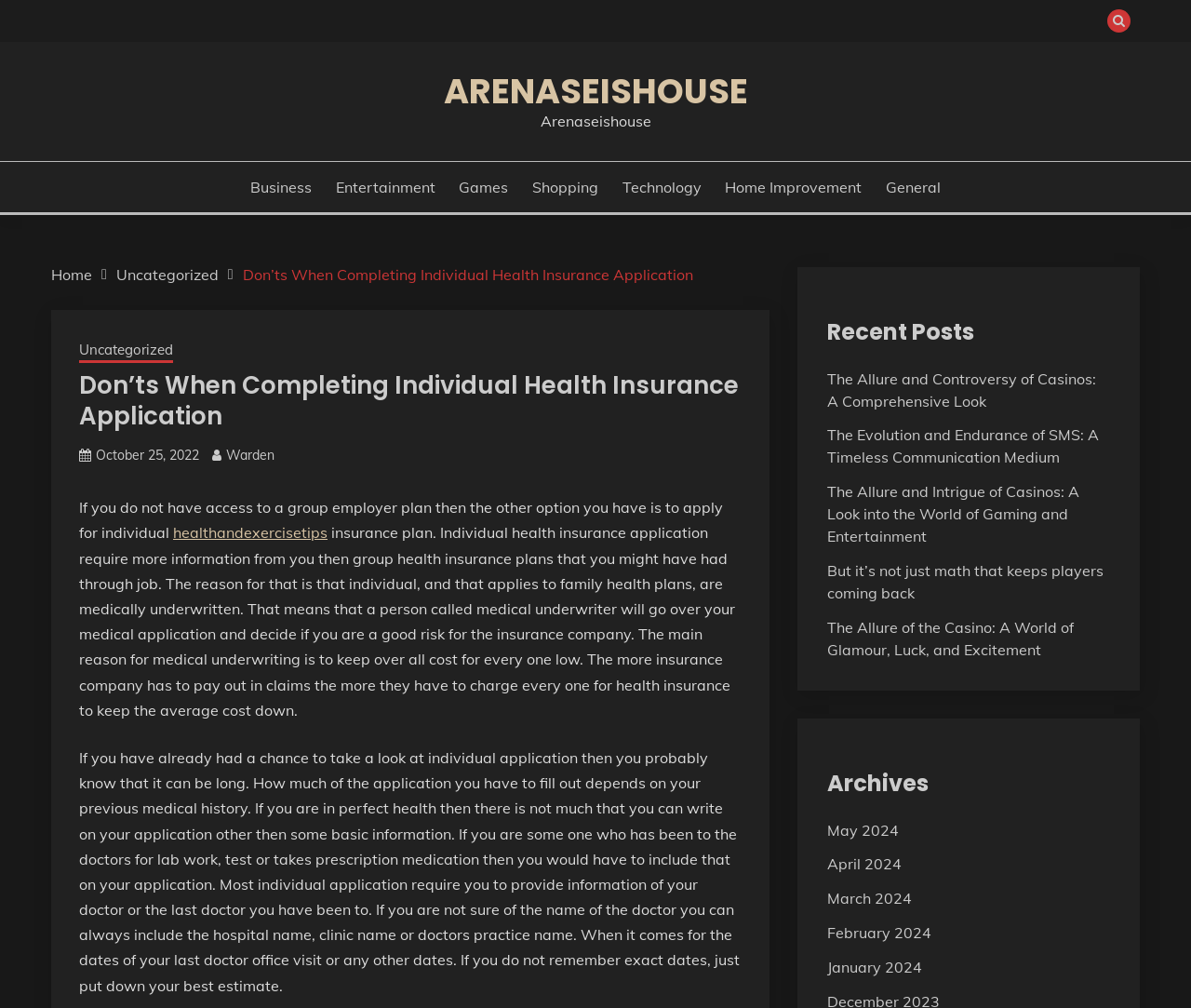How many links are in the 'Archives' section?
Look at the image and respond with a one-word or short-phrase answer.

5